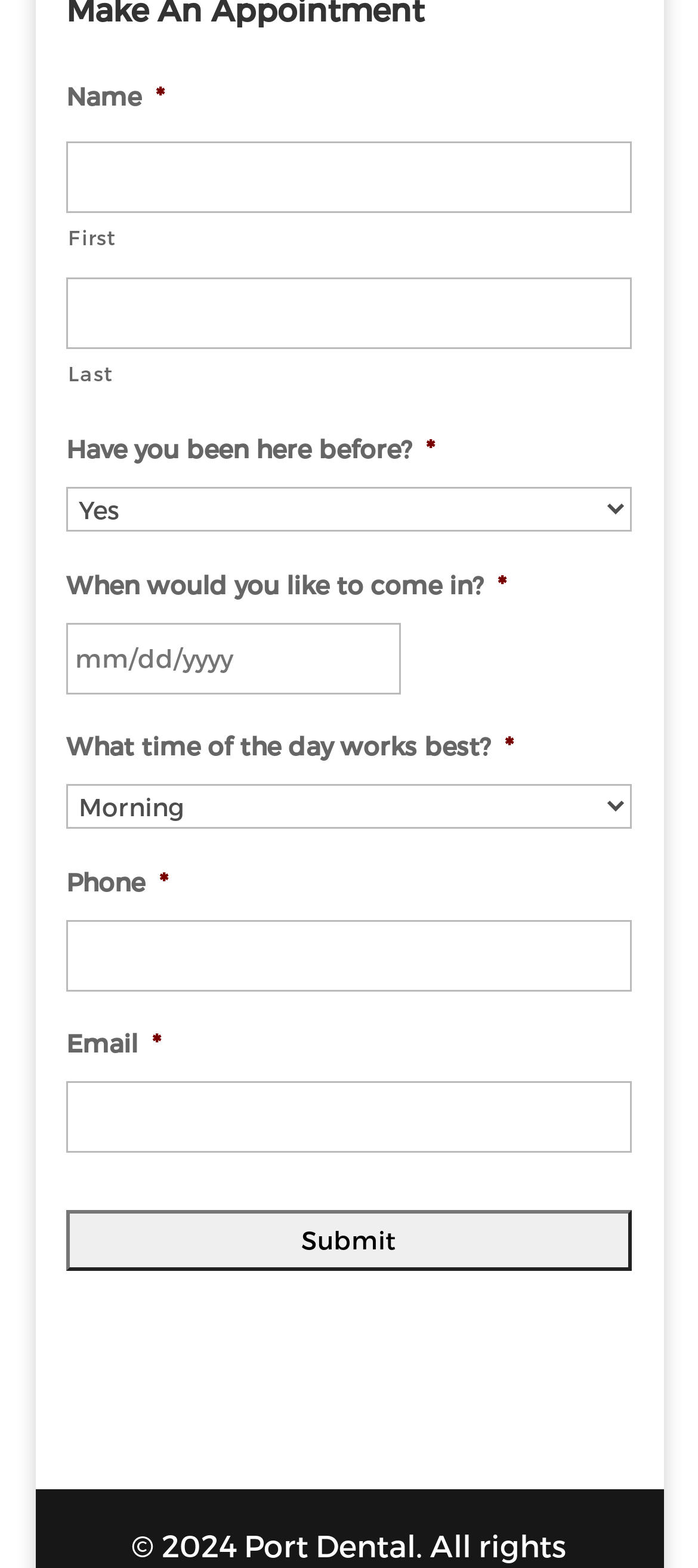Please identify the bounding box coordinates of where to click in order to follow the instruction: "Search for puzzles".

None